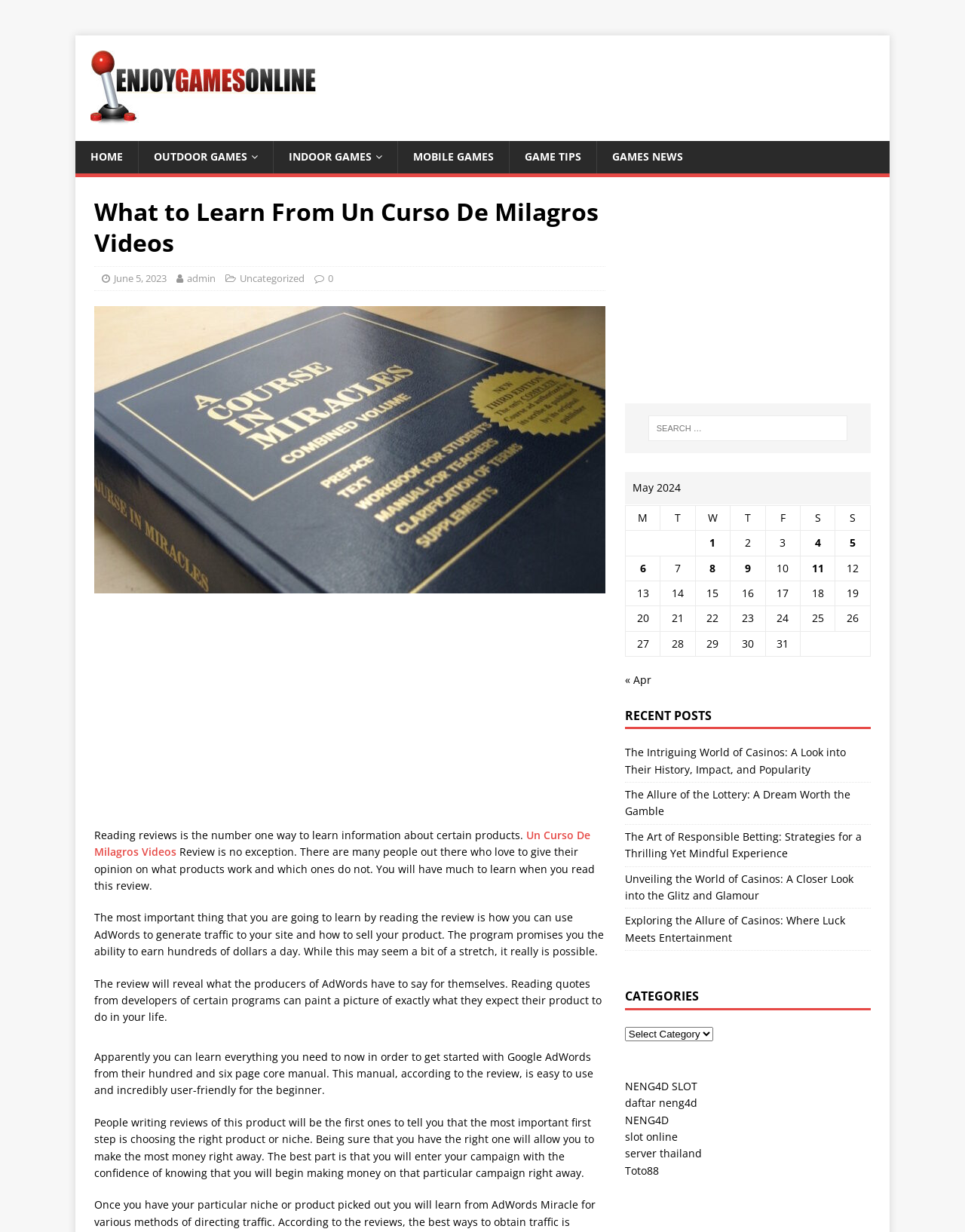Write a detailed summary of the webpage, including text, images, and layout.

This webpage is about a review of "Un Curso De Milagros Videos" and its benefits. At the top, there is a header with a title "What to Learn From Un Curso De Milagros Videos" and a navigation menu with links to "HOME", "OUTDOOR GAMES", "INDOOR GAMES", "MOBILE GAMES", "GAME TIPS", and "GAMES NEWS". Below the header, there is a section with a heading "What to Learn From Un Curso De Milagros Videos" and a paragraph of text that introduces the importance of reading reviews to learn about products.

To the right of the introduction, there is an image, and below it, there is a section with a review of "Un Curso De Milagros Videos". The review consists of several paragraphs of text that discuss the benefits of the product, including how it can help users earn hundreds of dollars a day and how it provides a user-friendly manual to get started with Google AdWords.

On the right side of the page, there is a complementary section with an advertisement iframe, a search box, and a table with a calendar for May 2024. The table has links to posts published on different dates in May 2024.

There are no images on the page except for the one mentioned above and the game icons in the navigation menu. The overall layout is organized, with clear headings and concise text.